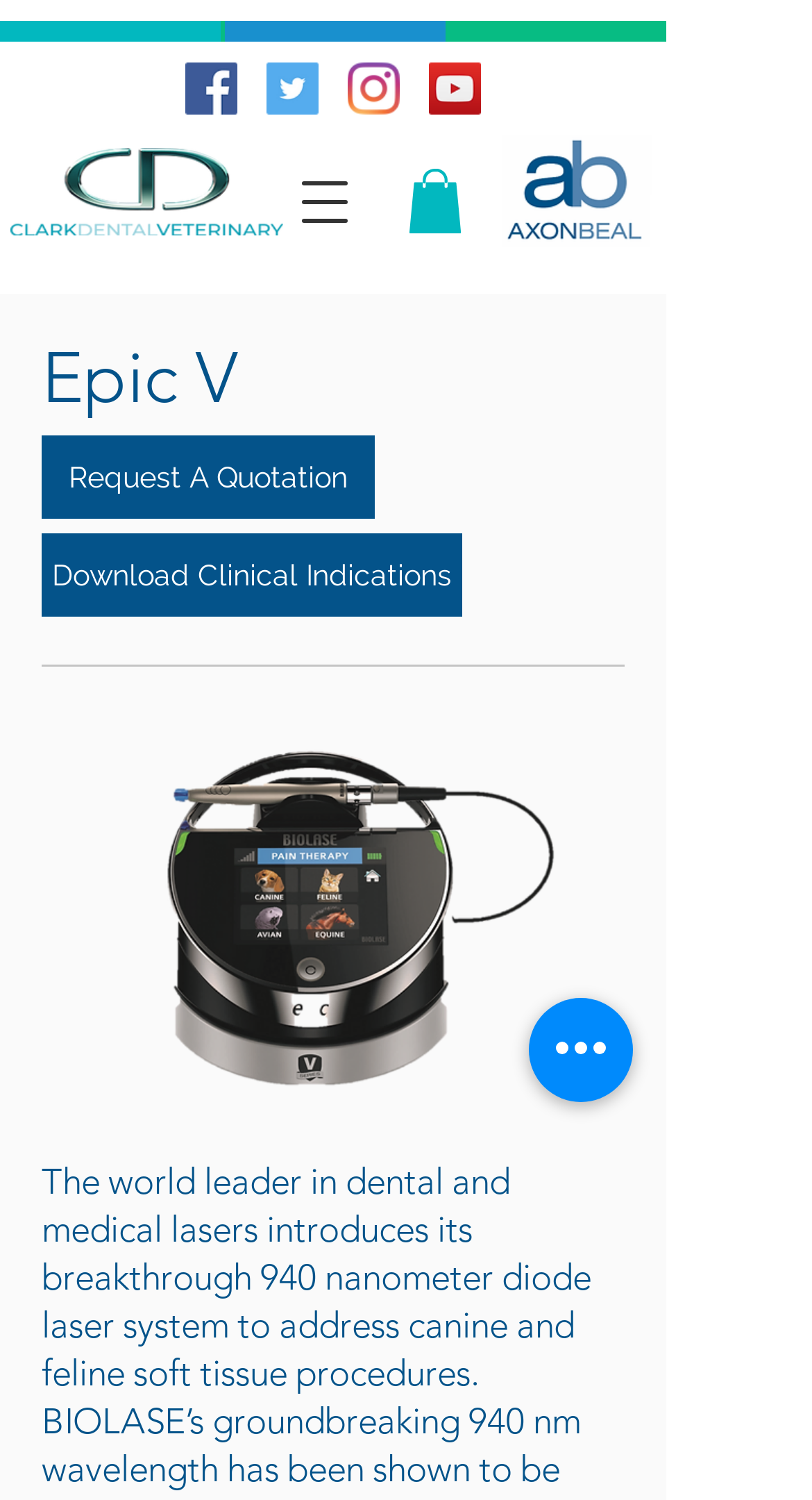Explain the features and main sections of the webpage comprehensively.

The webpage is about BIOLASE's Epic V, a dental and medical laser system. At the top, there is a social bar with four social media icons: Facebook, Twitter, Instagram, and YouTube, aligned horizontally. Below the social bar, there is a logo image, "Asset 1 2.png", positioned on the left side of the page. 

To the right of the logo, there is a navigation menu button labeled "Open navigation menu". Next to the navigation button, there is an image with no description. 

Further down, there is a large heading "Epic V" that spans most of the page width. Below the heading, there are two links: "Request A Quotation" and "Download Clinical Indications", positioned side by side. 

On the right side of the page, there is an image "Screenshot 2019-11-28 at 18.18.20.png", which appears to be a screenshot of the Epic V system in use. 

Below the links, there is a large image "Epic V.png" that takes up most of the page width, showcasing the Epic V system. At the bottom right corner of the page, there is a button labeled "Quick actions".